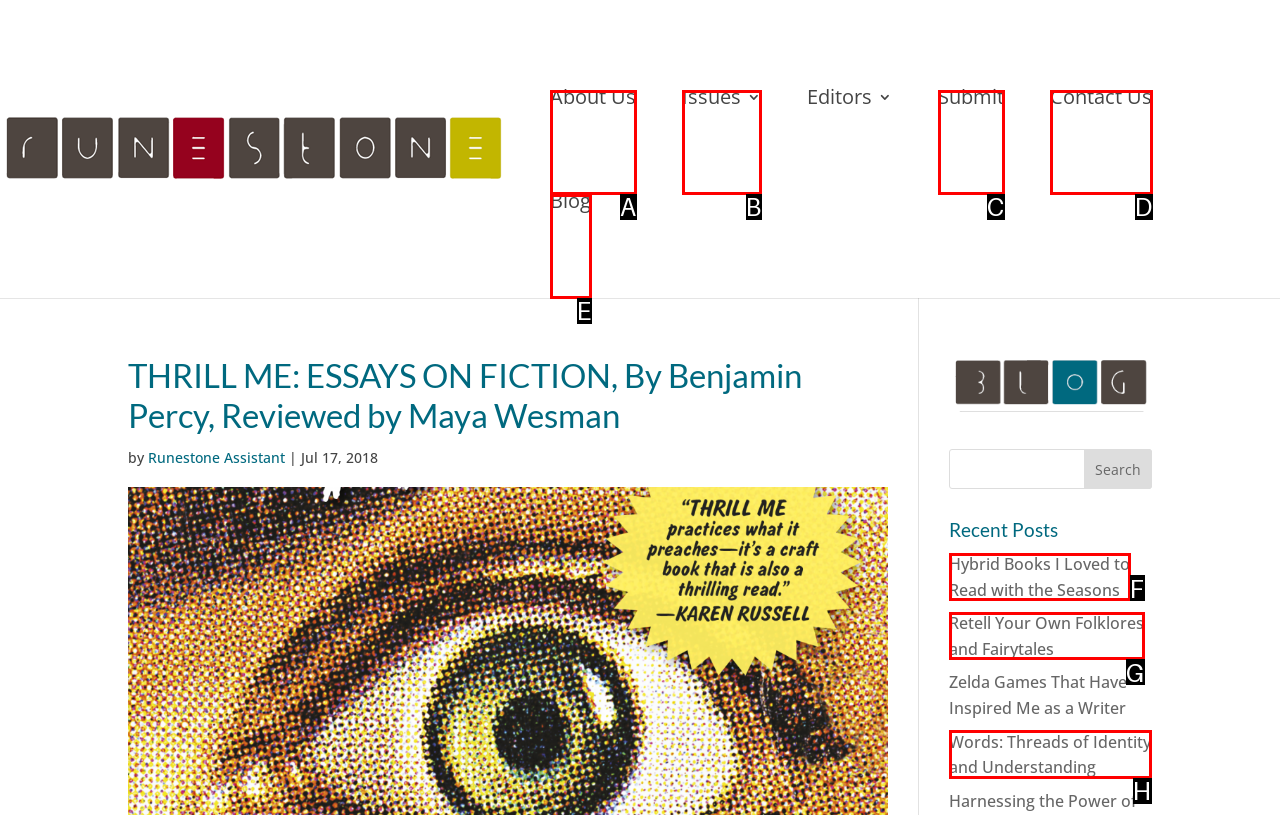Based on the description: Contact Us, select the HTML element that best fits. Reply with the letter of the correct choice from the options given.

D